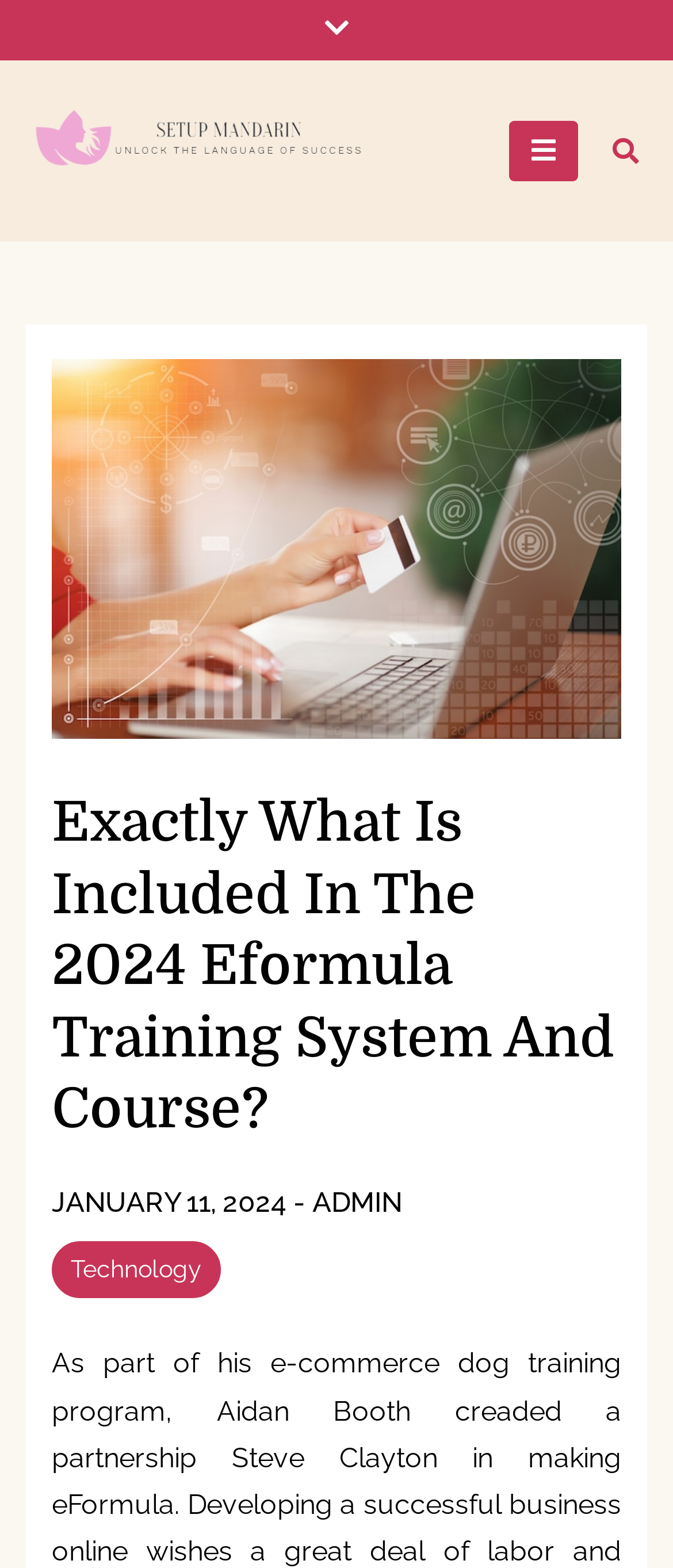Describe every aspect of the webpage in a detailed manner.

The webpage appears to be a blog post or article page. At the top left, there is a logo or icon of "Setup Mandarin" accompanied by a link with the same text. To the right of the logo, there is a link with a briefcase icon. Below the logo, there is a main heading that reads "Exactly What Is Included In The 2024 Eformula Training System And Course?" which is also the title of the webpage.

On the top right, there are three buttons: a hamburger menu icon, a search icon, and another icon. The hamburger menu icon is not expanded, indicating that the primary menu is not currently visible.

Below the title, there is a section with a publication date "JANUARY 11, 2024" and an author "ADMIN" separated by a hyphen. There is also a category link "Technology" on the same line.

The rest of the page is not described in the provided accessibility tree, but it likely contains the main content of the article or blog post.